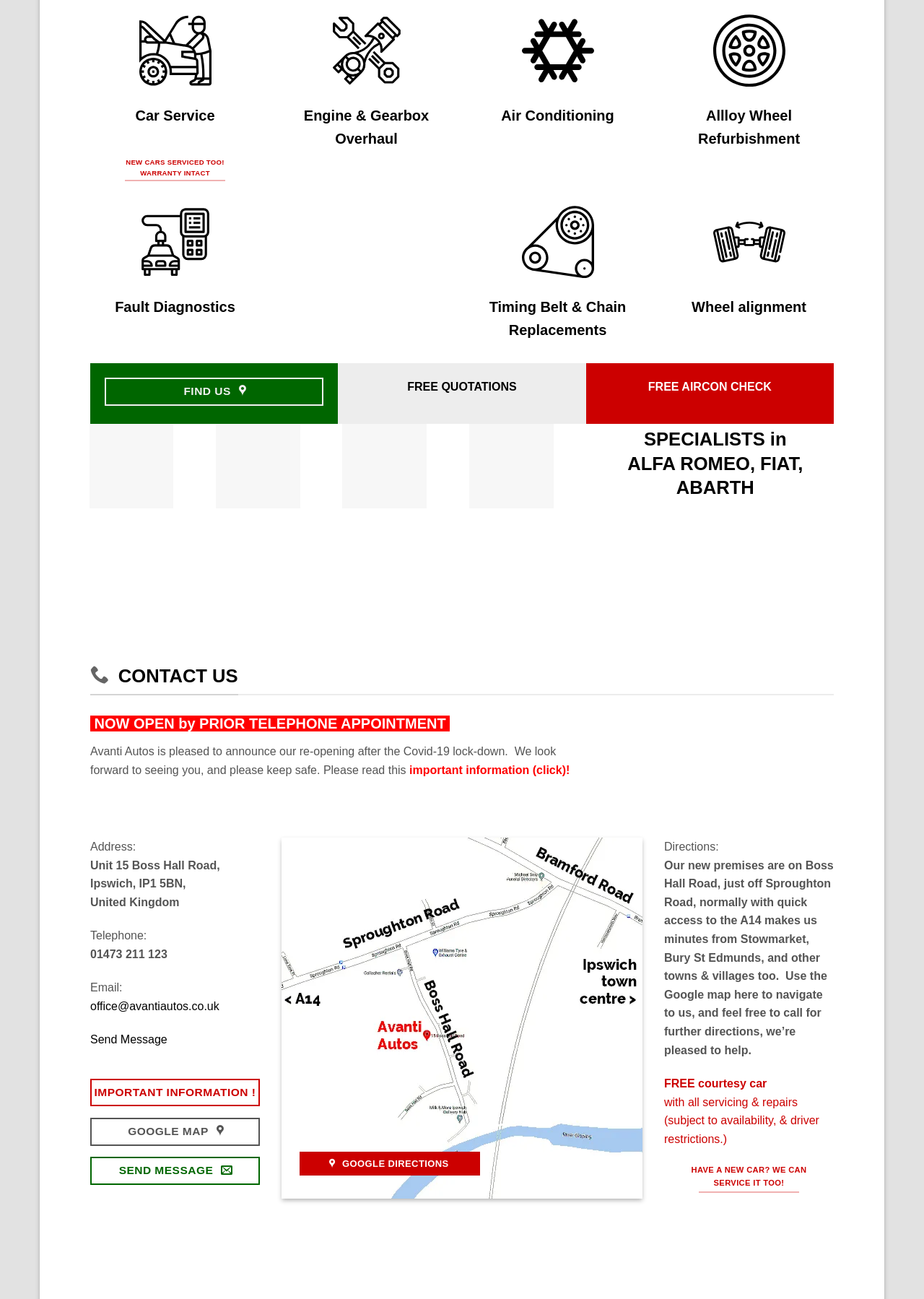Using the given description, provide the bounding box coordinates formatted as (top-left x, top-left y, bottom-right x, bottom-right y), with all values being floating point numbers between 0 and 1. Description: parent_node: © 2020

[0.953, 0.33, 0.983, 0.351]